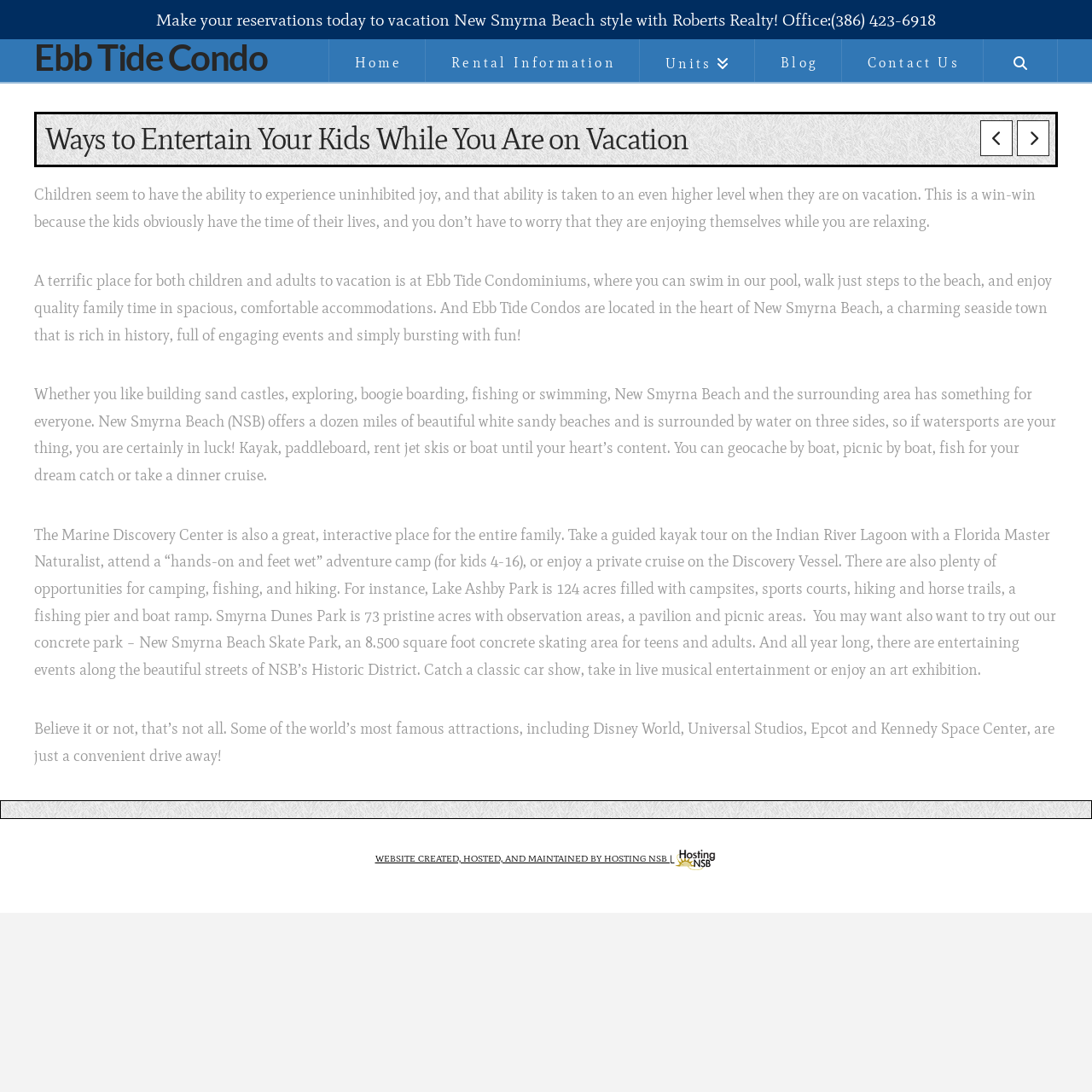Determine the bounding box coordinates of the section I need to click to execute the following instruction: "Visit the website creator". Provide the coordinates as four float numbers between 0 and 1, i.e., [left, top, right, bottom].

[0.343, 0.78, 0.657, 0.791]